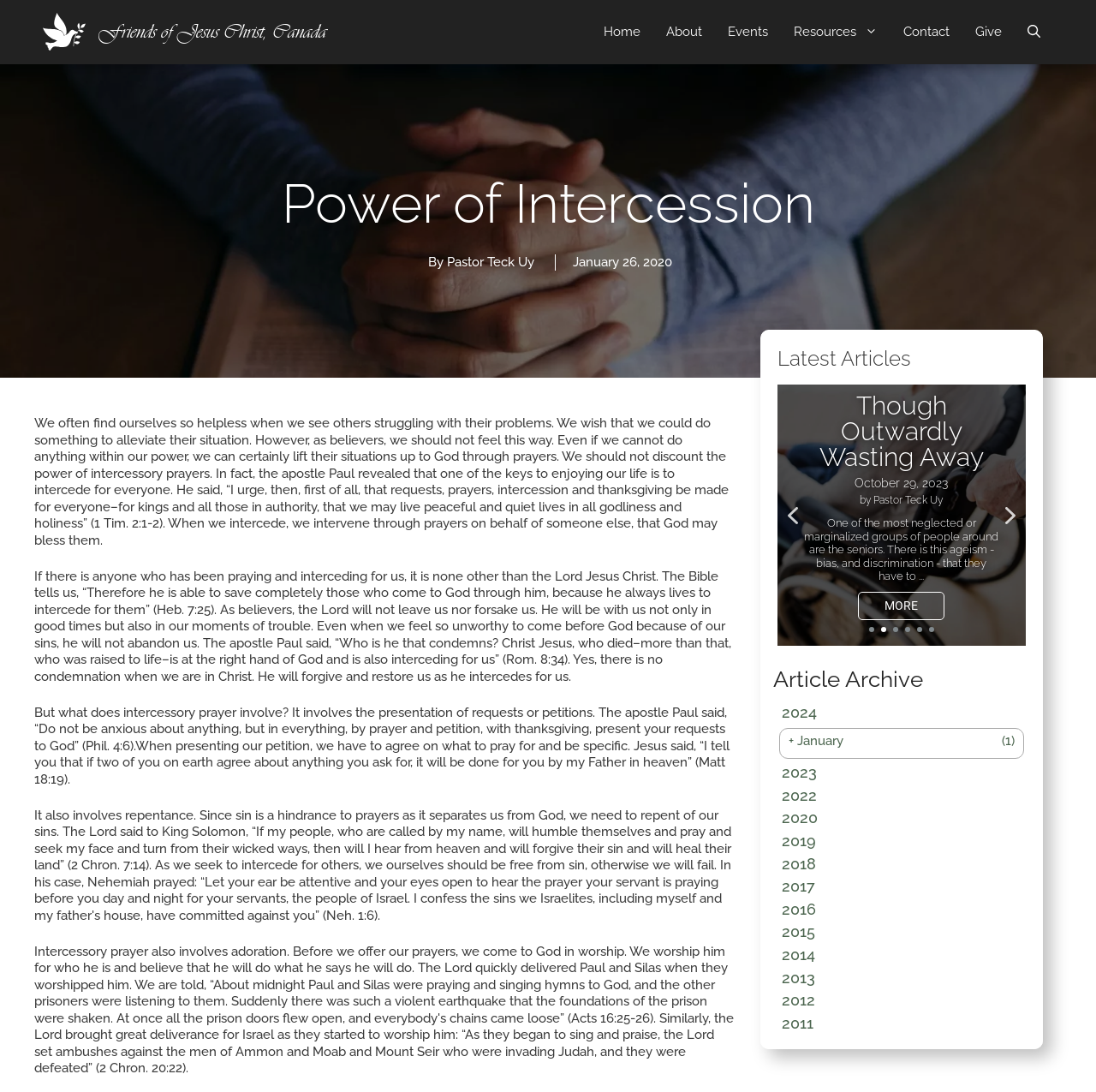Pinpoint the bounding box coordinates of the area that must be clicked to complete this instruction: "Read the article 'Though Outwardly Wasting Away'".

[0.724, 0.351, 0.921, 0.366]